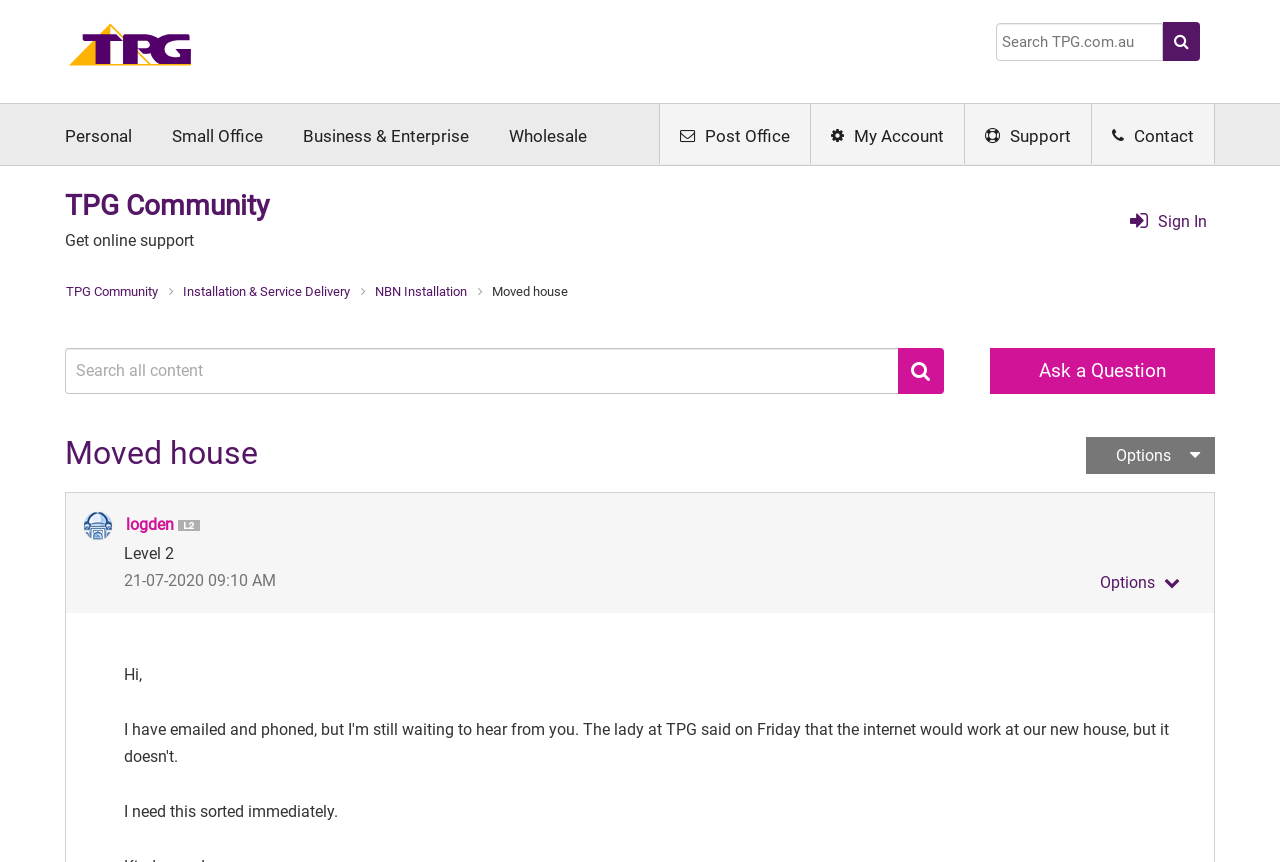Describe all the key features of the webpage in detail.

The webpage appears to be a forum or community page, specifically a post titled "Moved house" on the TPG Community platform. At the top left, there is a navigation menu with links to "Home", "Personal", "Small Office", "Business & Enterprise", "Wholesale", "Post Office", "My Account", "Support", and "Contact". 

On the top right, there is a search bar with a search button and a "Sign In" link. Below the navigation menu, there is a heading that reads "TPG Community" with a link to the community page. 

Underneath, there is a breadcrumb navigation showing the path "TPG Community" > "Installation & Service Delivery" > "NBN Installation" > "Moved house". The "Moved house" link is disabled, indicating that it is the current page.

The main content of the page is a post from a user named "logden", who has a level 2 badge. The post is dated "21-07-2020 09:10 AM" and contains a message that reads "Hi, I have emailed and phoned, but I'm still waiting to hear from you. The lady at TPG said on Friday that the internet would work at our new house". 

There are several buttons and links below the post, including "Ask a Question", "Search", "Options", and a post option menu.